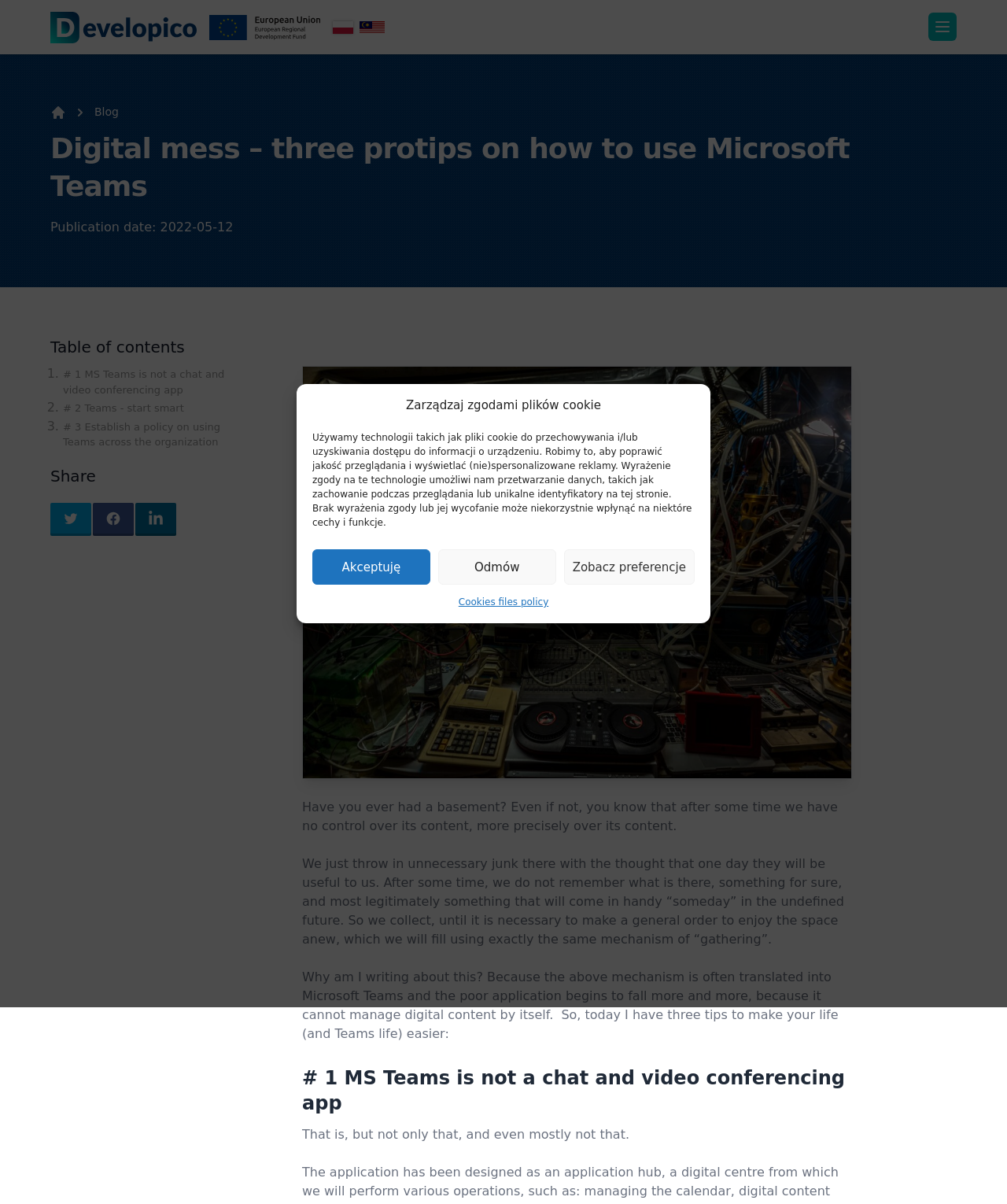What is the author's analogy for Microsoft Teams?
Answer the question with a single word or phrase, referring to the image.

A basement